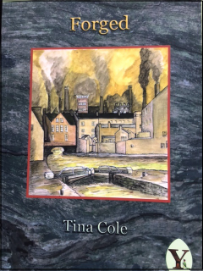Create an extensive and detailed description of the image.

The image features the cover of "Forged," a poetry collection by Tina Cole, published by Yaffle Press in 2021. The artwork displays a cozy factory town, with its distinctive yellow hues, set against a textured mottled marbled background that enhances its industrial theme. Smoke rises from the factories, capturing a sense of nostalgia and the gritty essence of the Black Country landscapes that Cole often evokes in her poetry. The book promises a richly textured exploration of personal and collective histories, focusing on three significant women in the poet's life. The title, "Forged," and the author's name are prominently displayed, inviting readers to delve into the poignant narratives within.